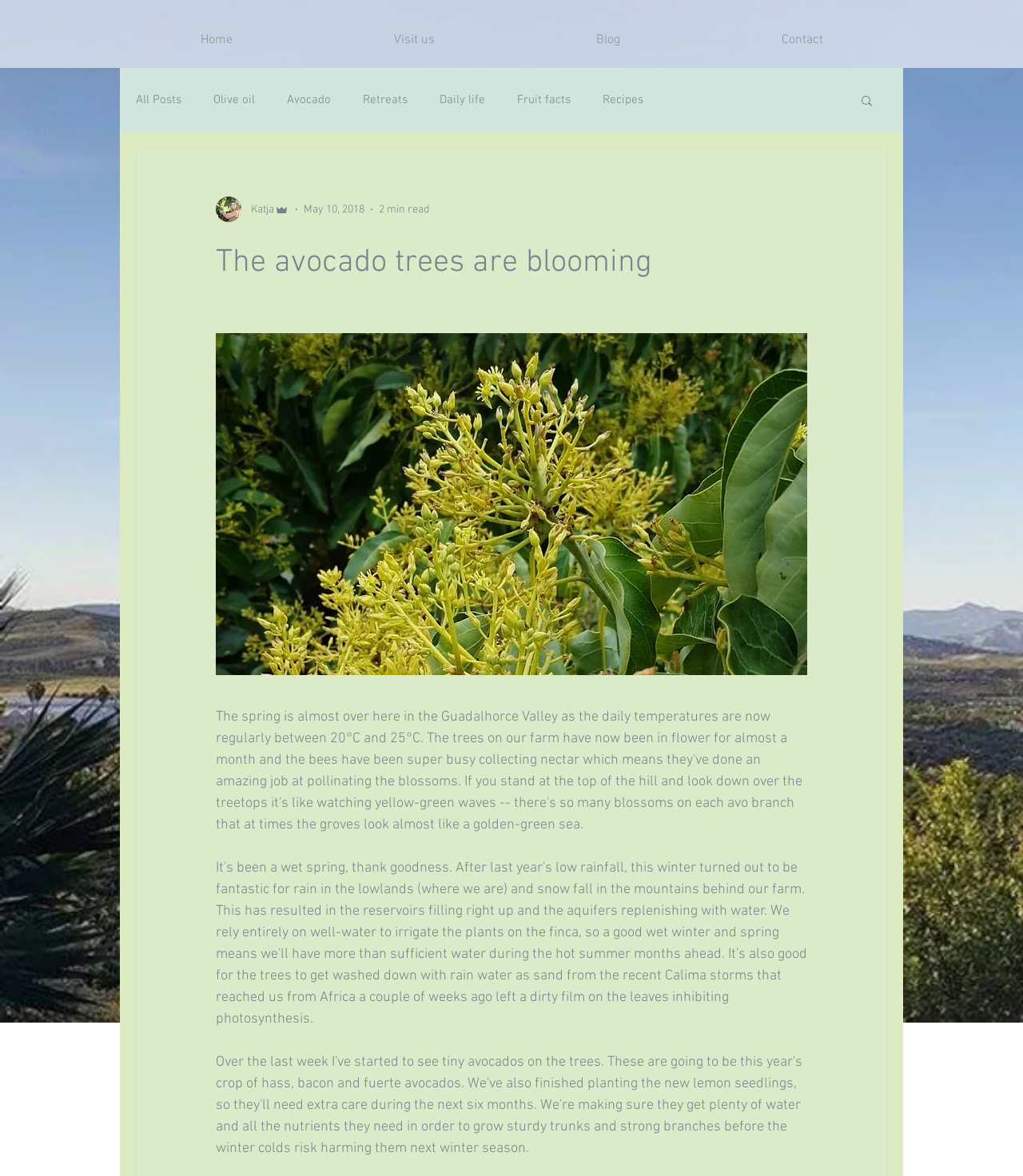Please give a short response to the question using one word or a phrase:
How long does it take to read the blog post?

2 min